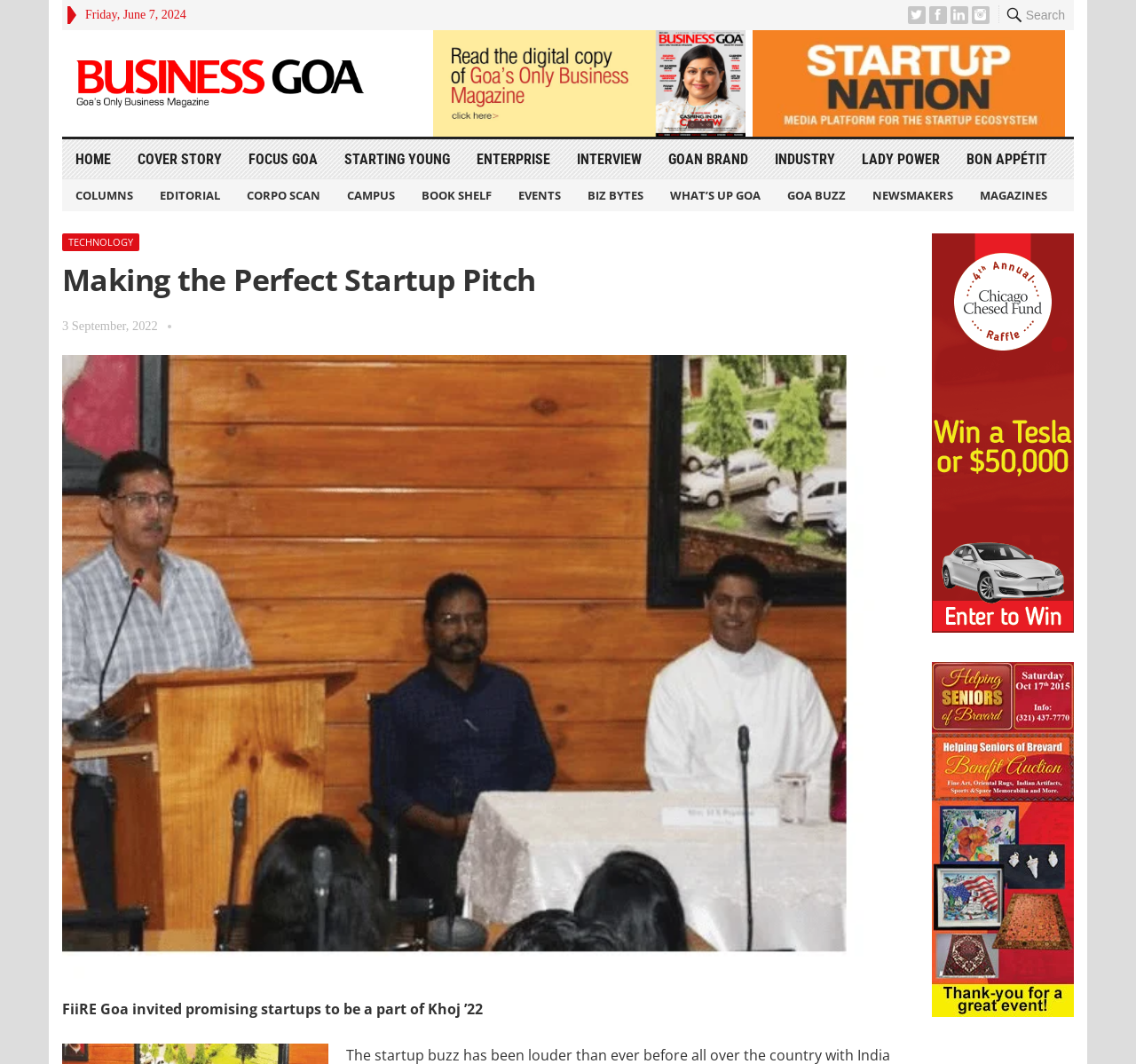What is the date of the article?
Please give a well-detailed answer to the question.

I found the date of the article by looking at the static text element with the OCR text '3 September, 2022' located at the top of the webpage, below the main heading.